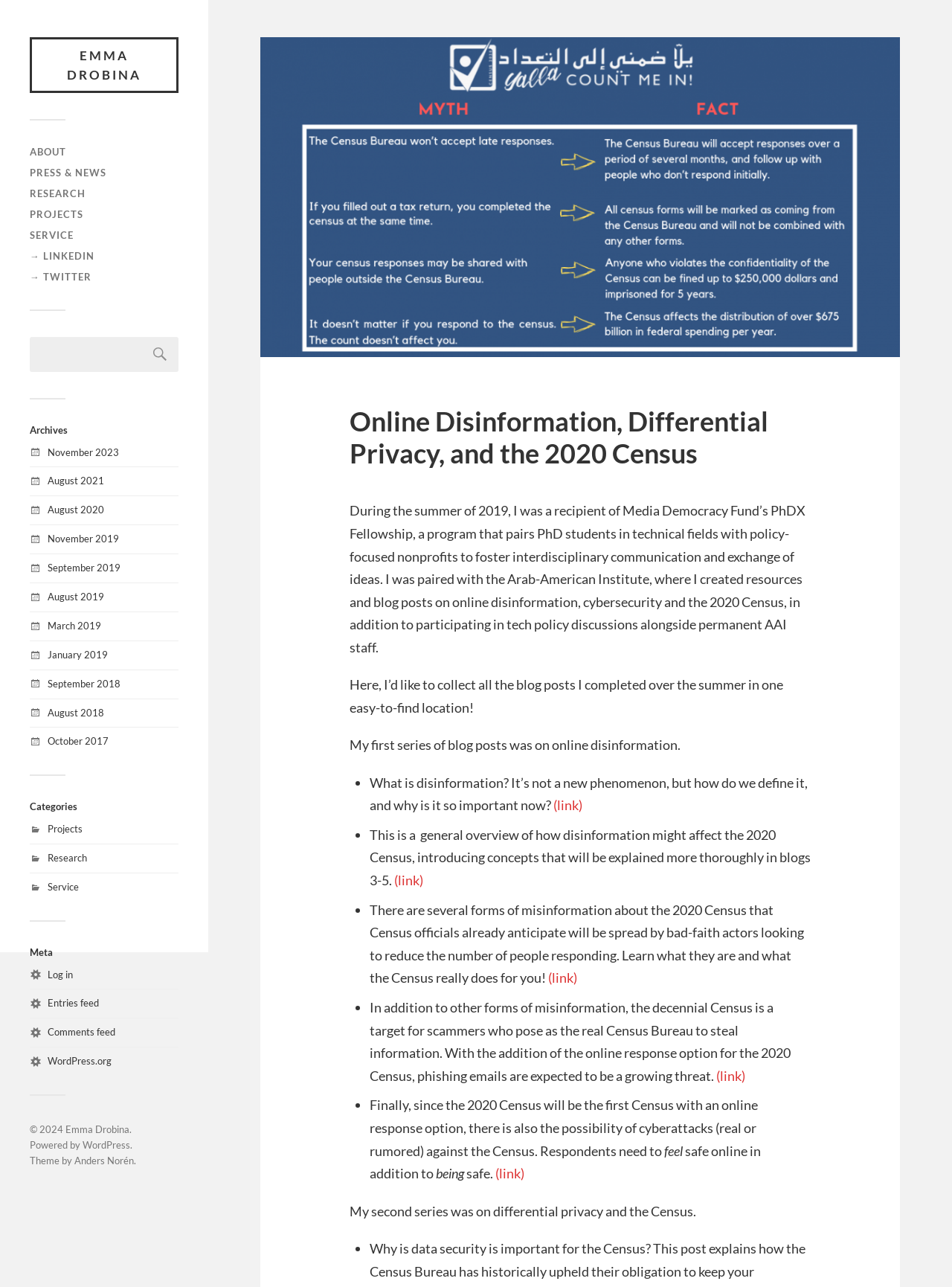Please specify the bounding box coordinates of the element that should be clicked to execute the given instruction: 'Log in to the website'. Ensure the coordinates are four float numbers between 0 and 1, expressed as [left, top, right, bottom].

[0.05, 0.752, 0.077, 0.762]